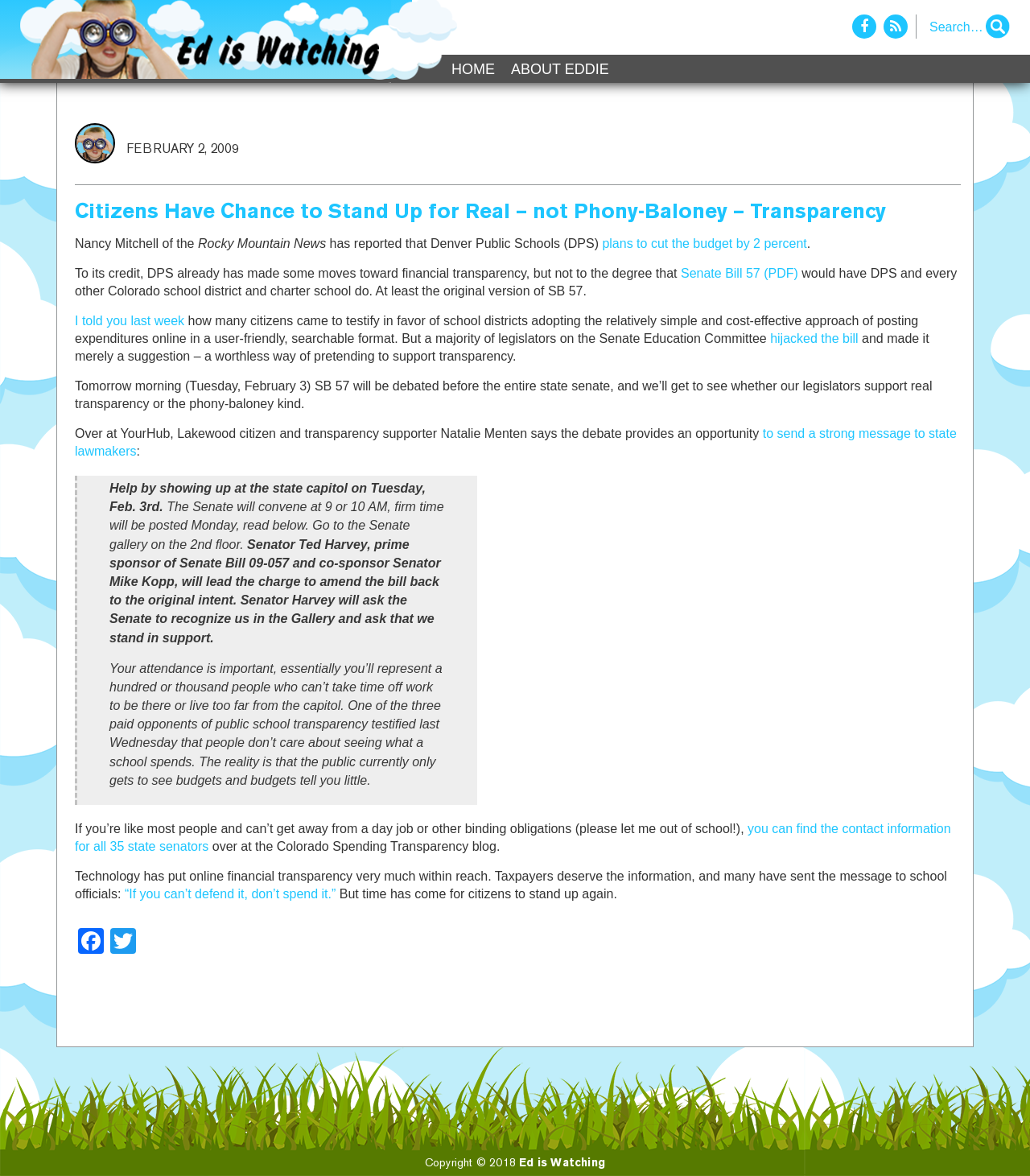What is the name of the blog mentioned in the article?
Please provide a comprehensive answer based on the information in the image.

I found the answer by reading the article and identifying the name of the blog mentioned. The relevant sentence is 'If you’re like most people and can’t get away from a day job or other binding obligations... you can find the contact information for all 35 state senators over at the Colorado Spending Transparency blog.'